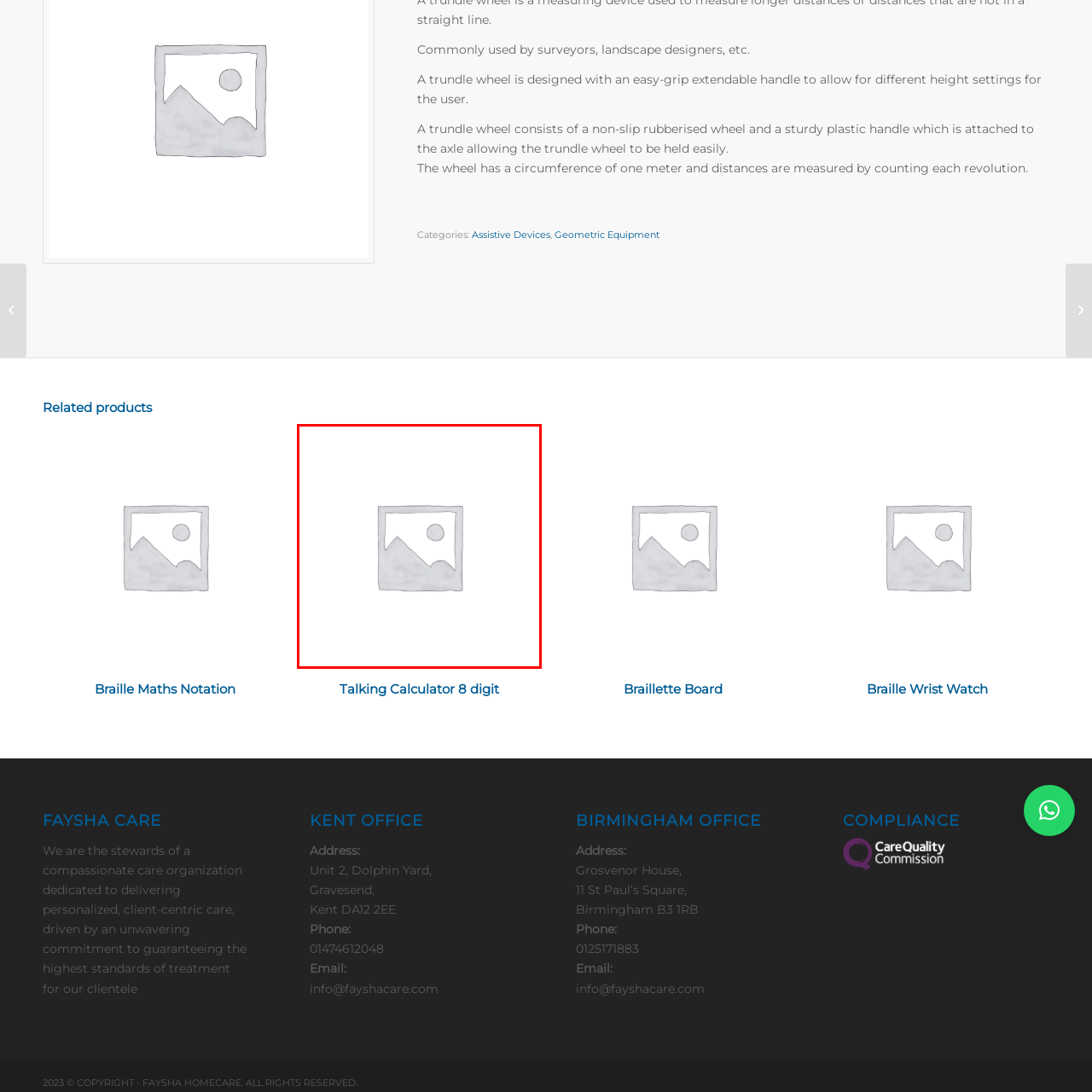How many digits does the calculator display?
Analyze the image within the red bounding box and respond to the question with a detailed answer derived from the visual content.

The calculator features an 8-digit display, which is a key aspect of its design, making it user-friendly for those who require assistive technology.